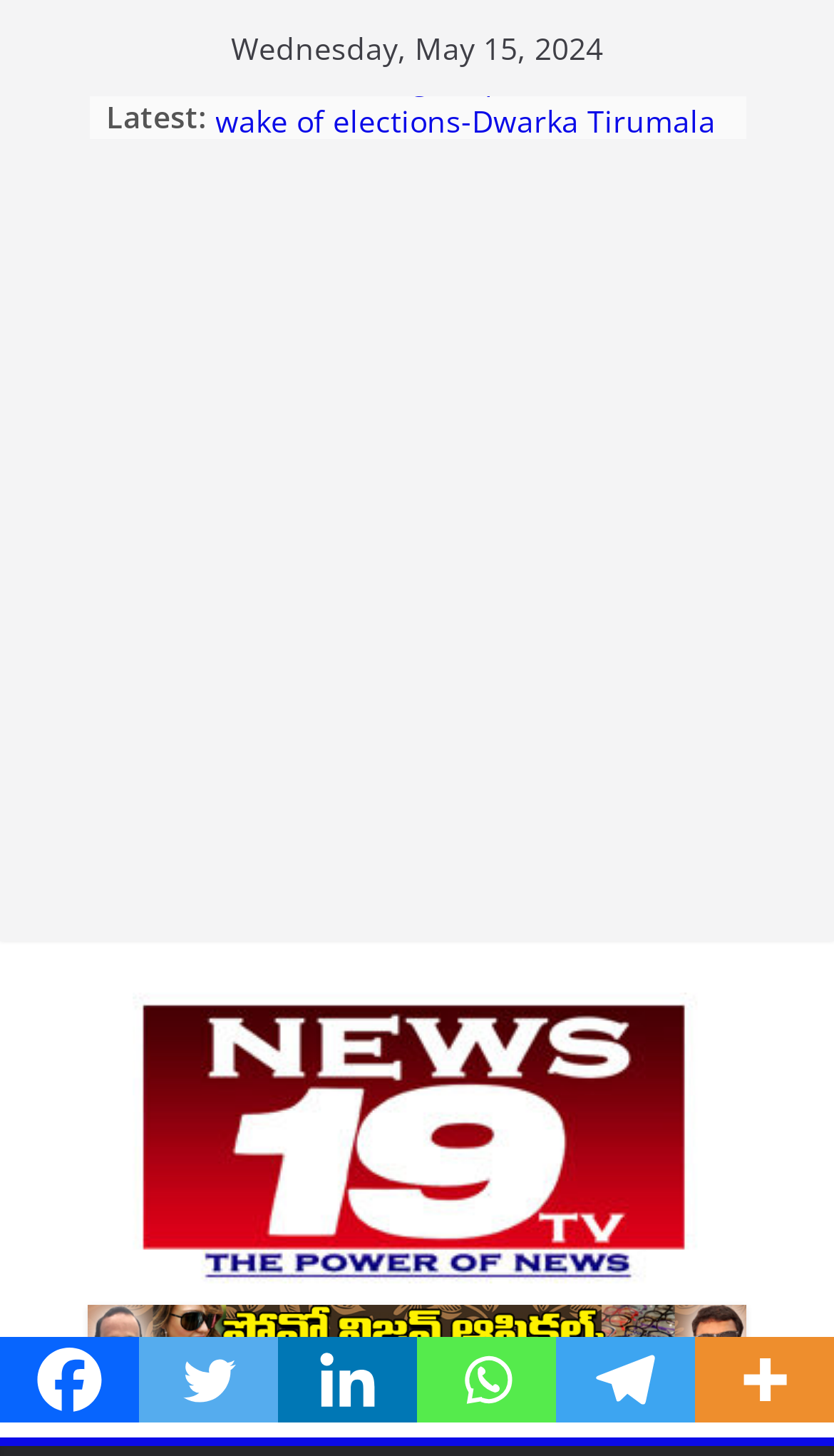Provide the bounding box coordinates of the HTML element described as: "title="More"". The bounding box coordinates should be four float numbers between 0 and 1, i.e., [left, top, right, bottom].

[0.833, 0.918, 1.0, 0.977]